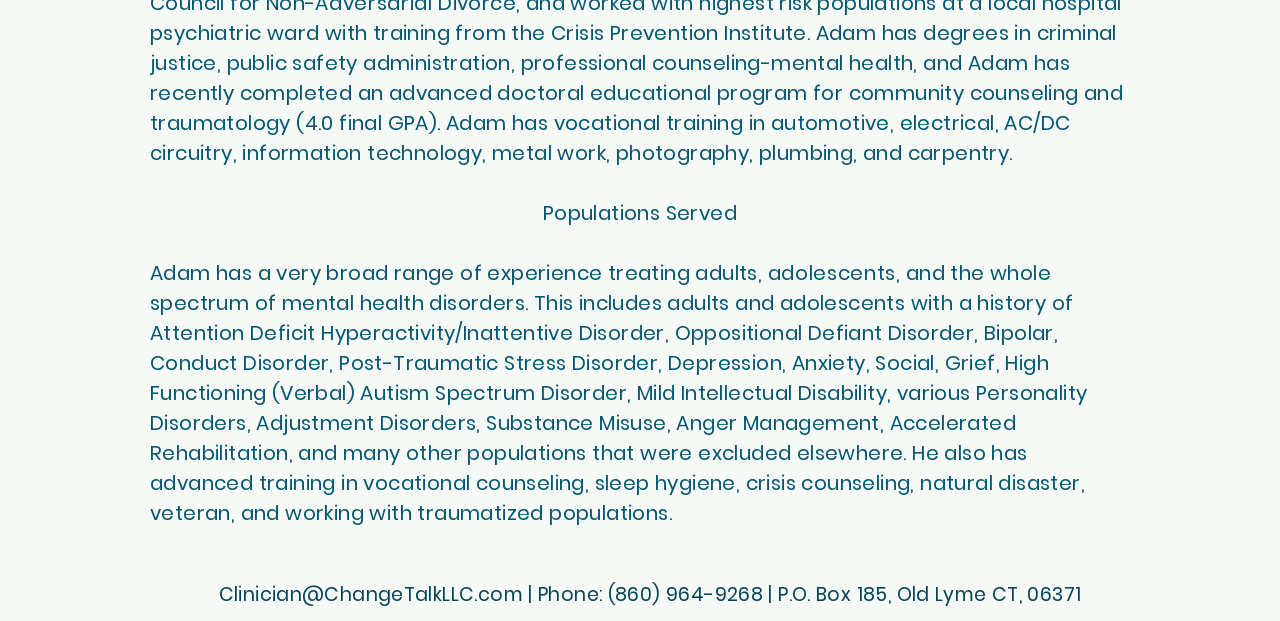Determine the bounding box for the UI element as described: "Clinician@ChangeTalkLLC.com". The coordinates should be represented as four float numbers between 0 and 1, formatted as [left, top, right, bottom].

[0.171, 0.936, 0.409, 0.979]